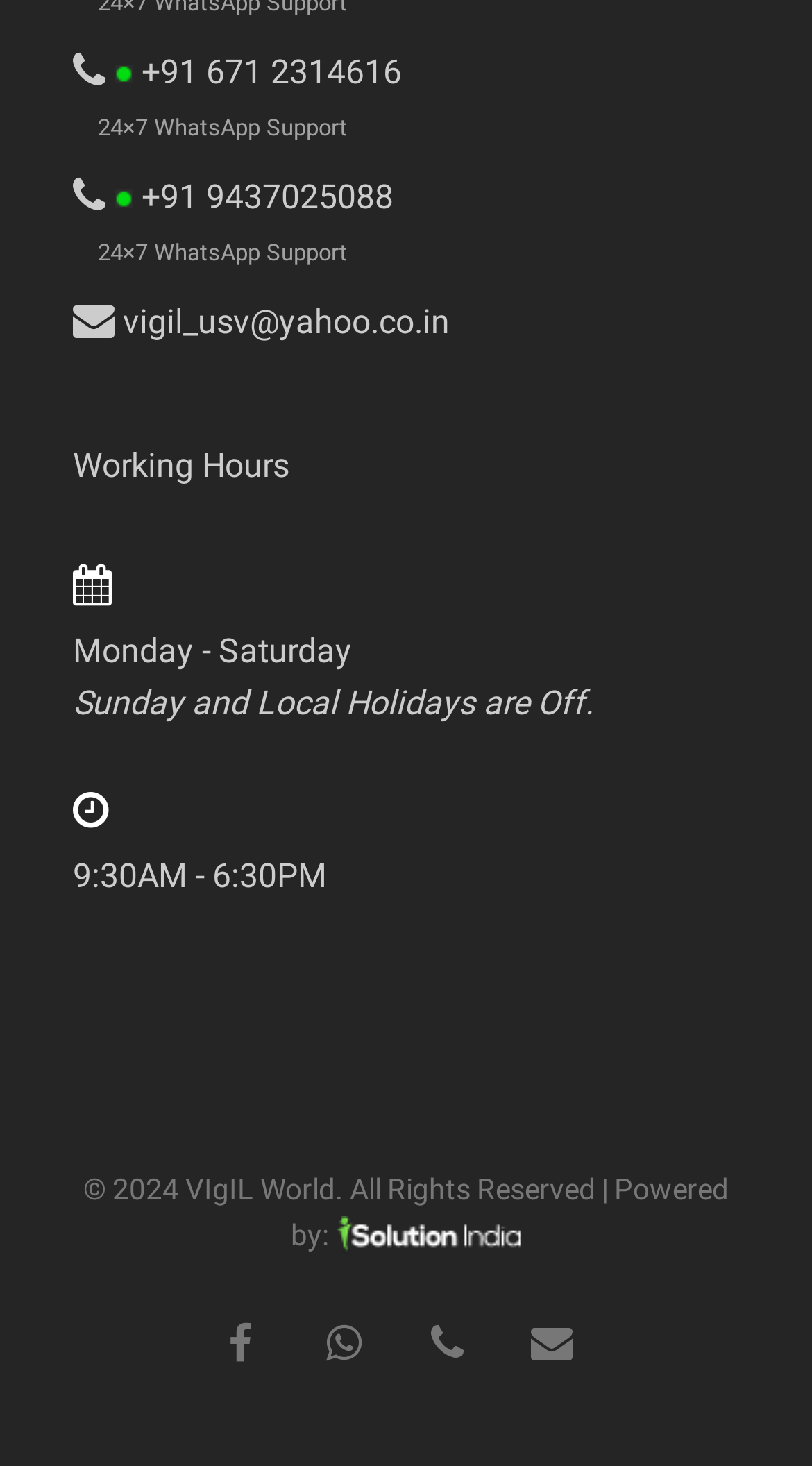What is the copyright year mentioned on the webpage?
Look at the image and provide a short answer using one word or a phrase.

2024